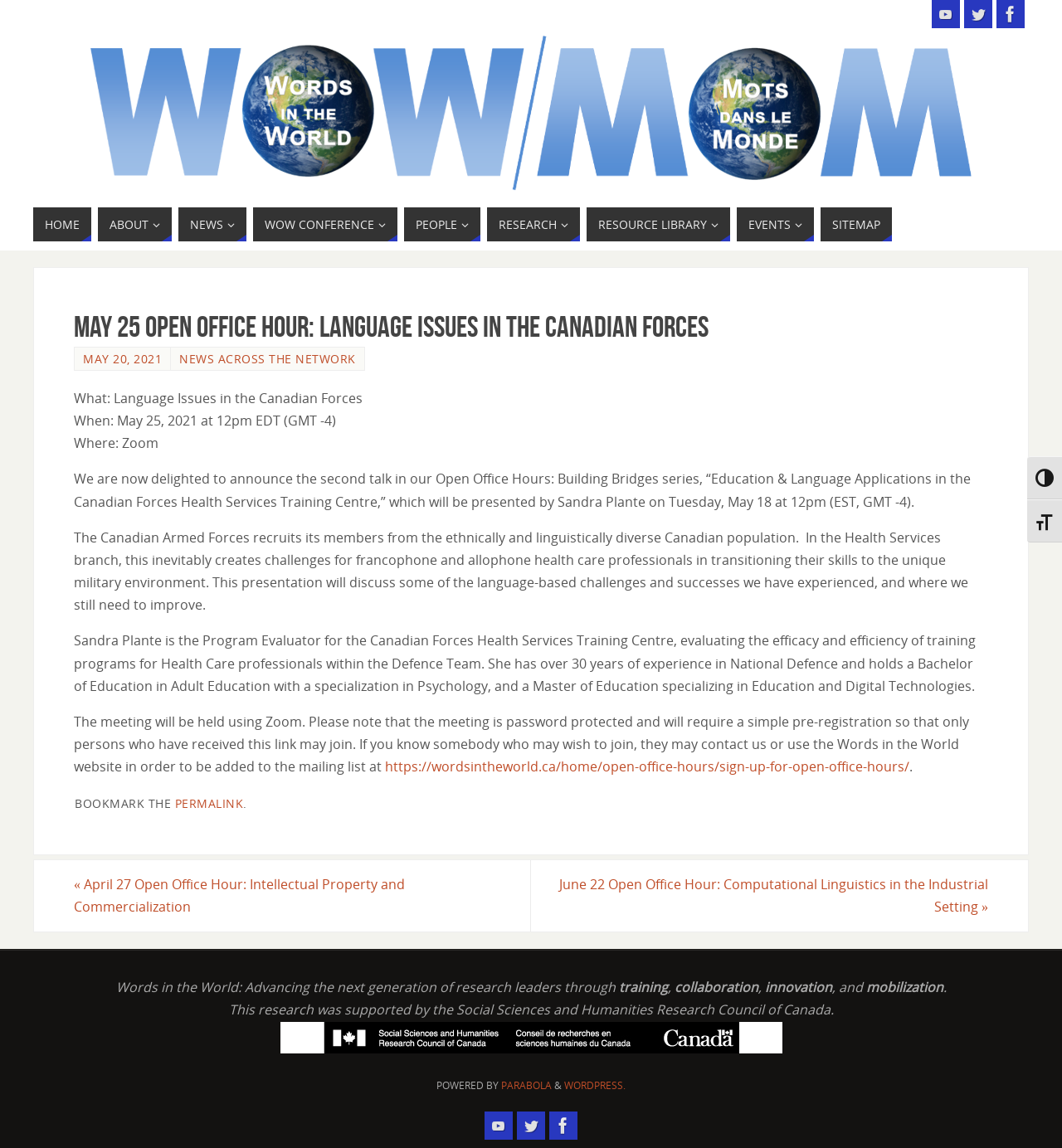Using the details in the image, give a detailed response to the question below:
What is the purpose of the pre-registration for the Open Office Hour on May 25?

The purpose of the pre-registration for the Open Office Hour on May 25 is to ensure that only authorized persons join the meeting, as mentioned in the description of the event, where it says 'Please note that the meeting is password protected and will require a simple pre-registration so that only persons who have received this link may join'.